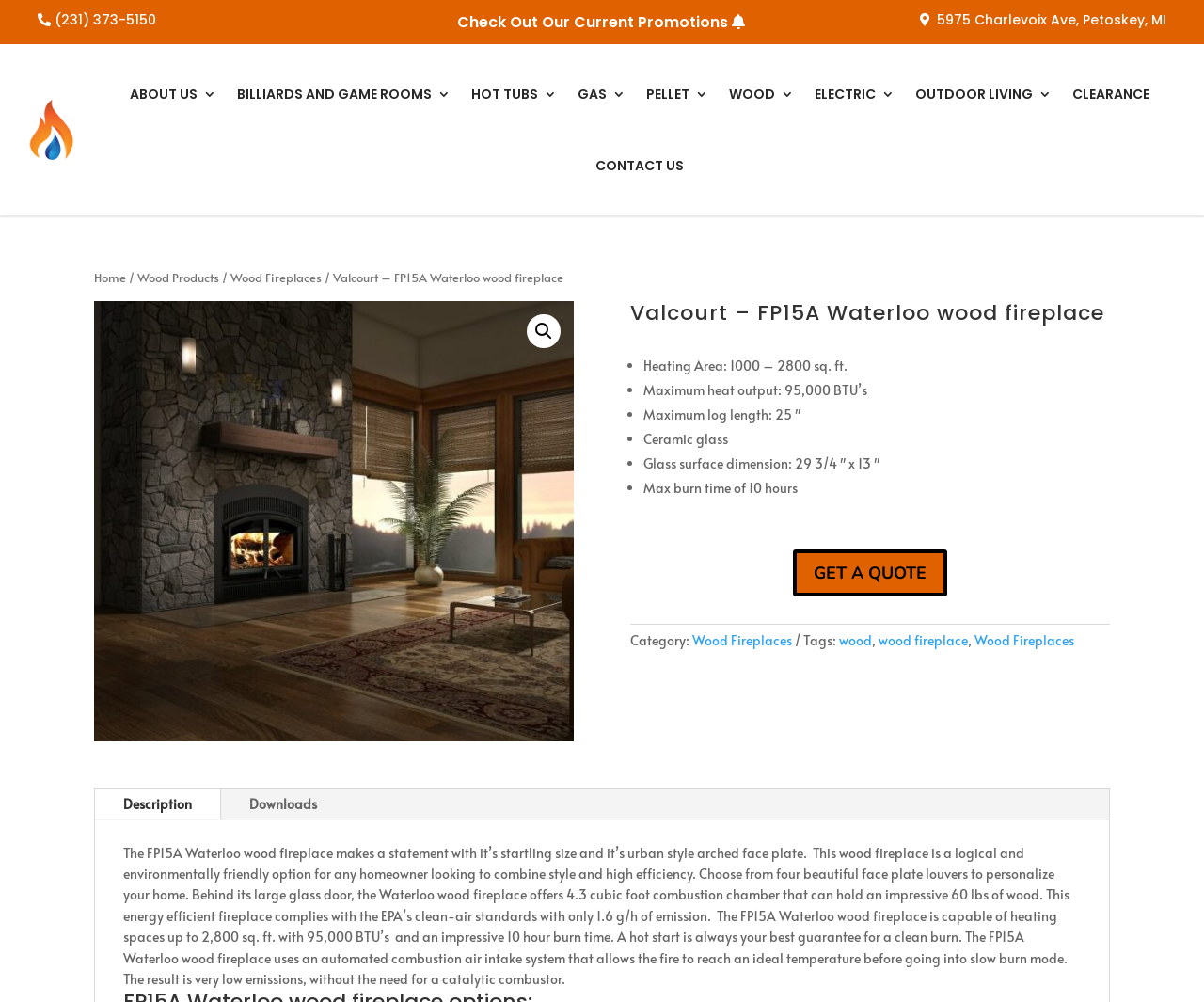Determine the bounding box coordinates for the UI element matching this description: "Billiards and Game Rooms".

[0.197, 0.058, 0.374, 0.13]